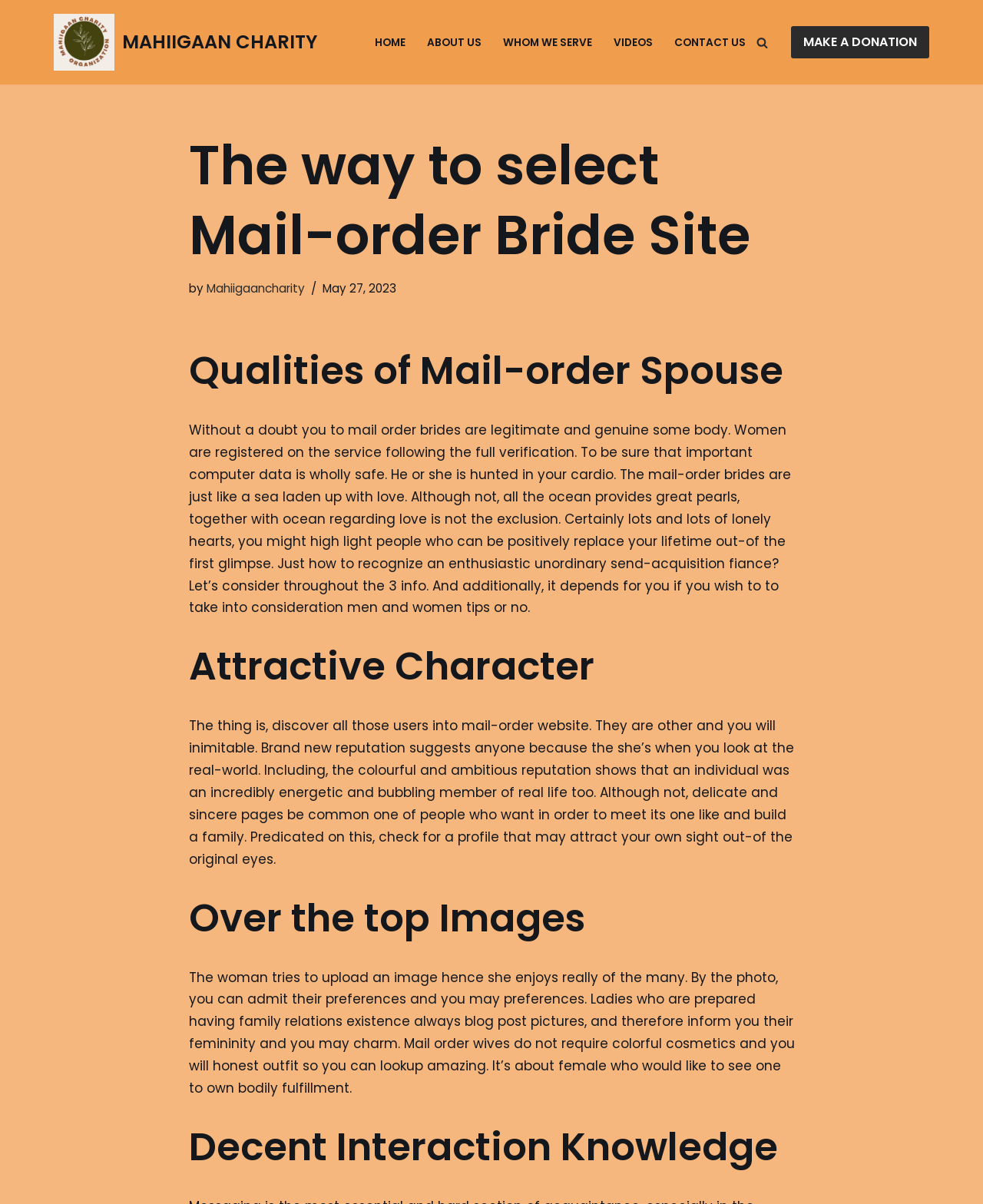Pinpoint the bounding box coordinates of the clickable element to carry out the following instruction: "Click on the 'HOME' link."

[0.381, 0.027, 0.412, 0.043]